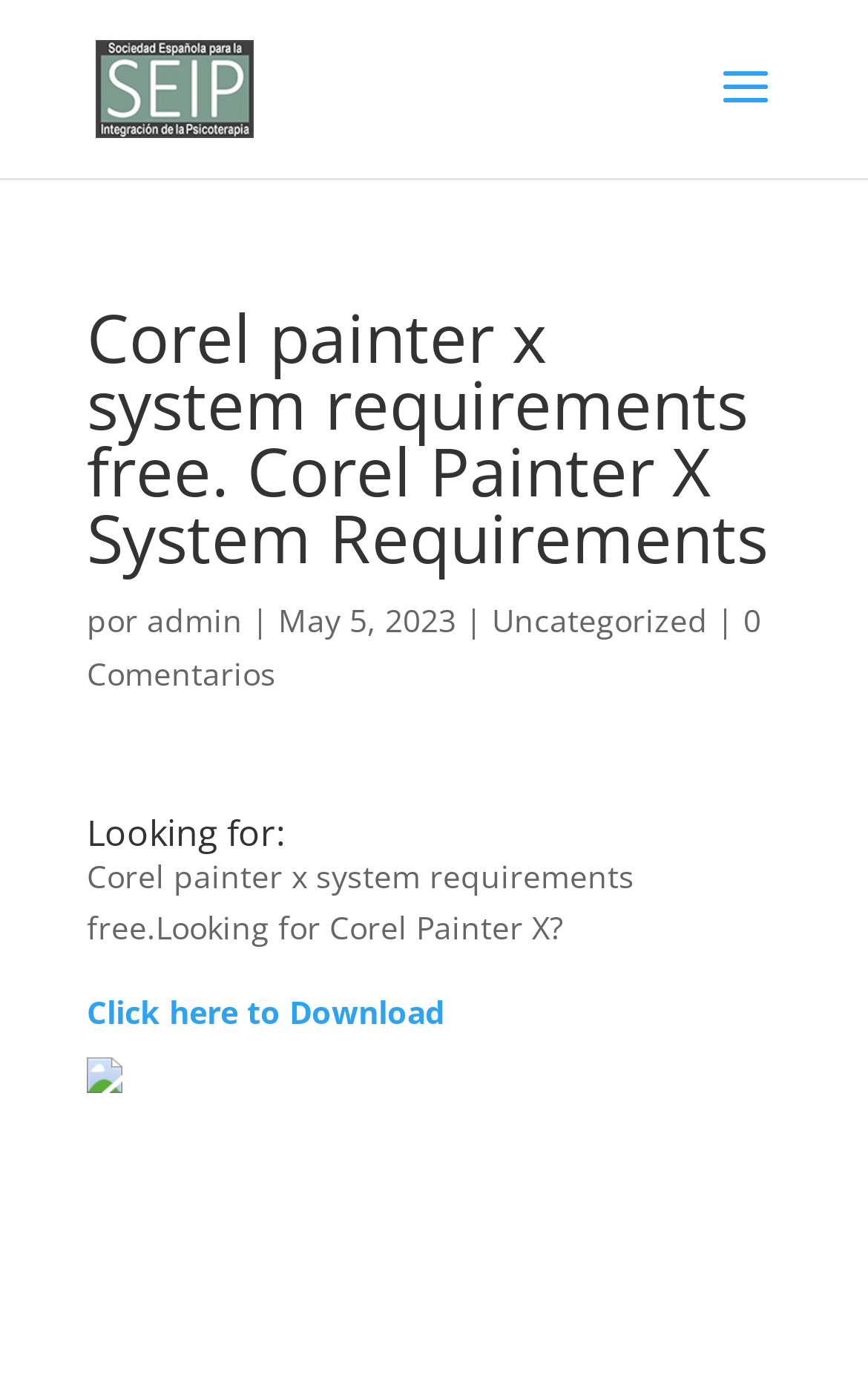What is the date of the post?
Using the details from the image, give an elaborate explanation to answer the question.

I found the date of the post by looking at the text element that says 'May 5, 2023' which is located below the title of the webpage.